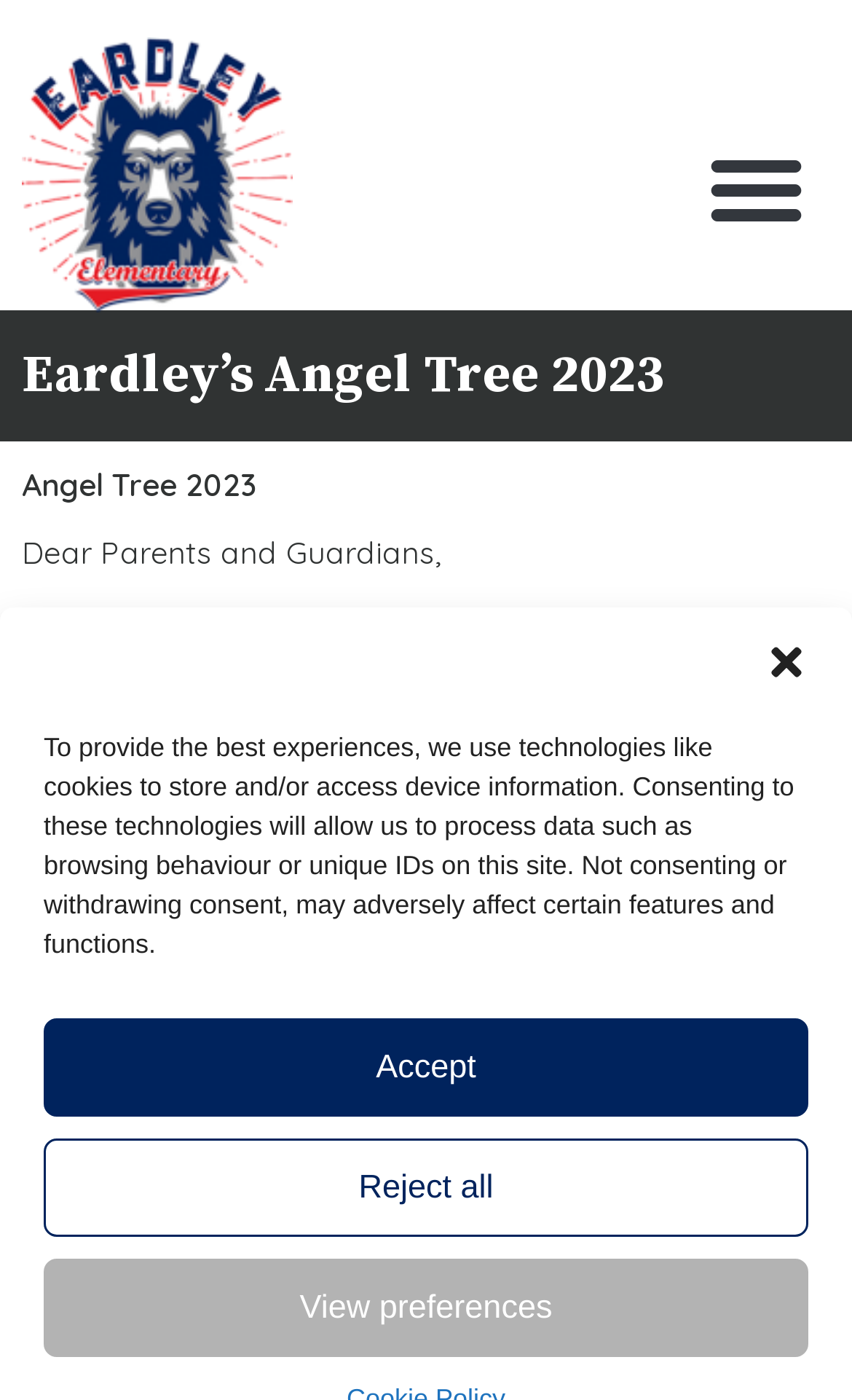Based on the provided description, "Accept", find the bounding box of the corresponding UI element in the screenshot.

[0.051, 0.727, 0.949, 0.798]